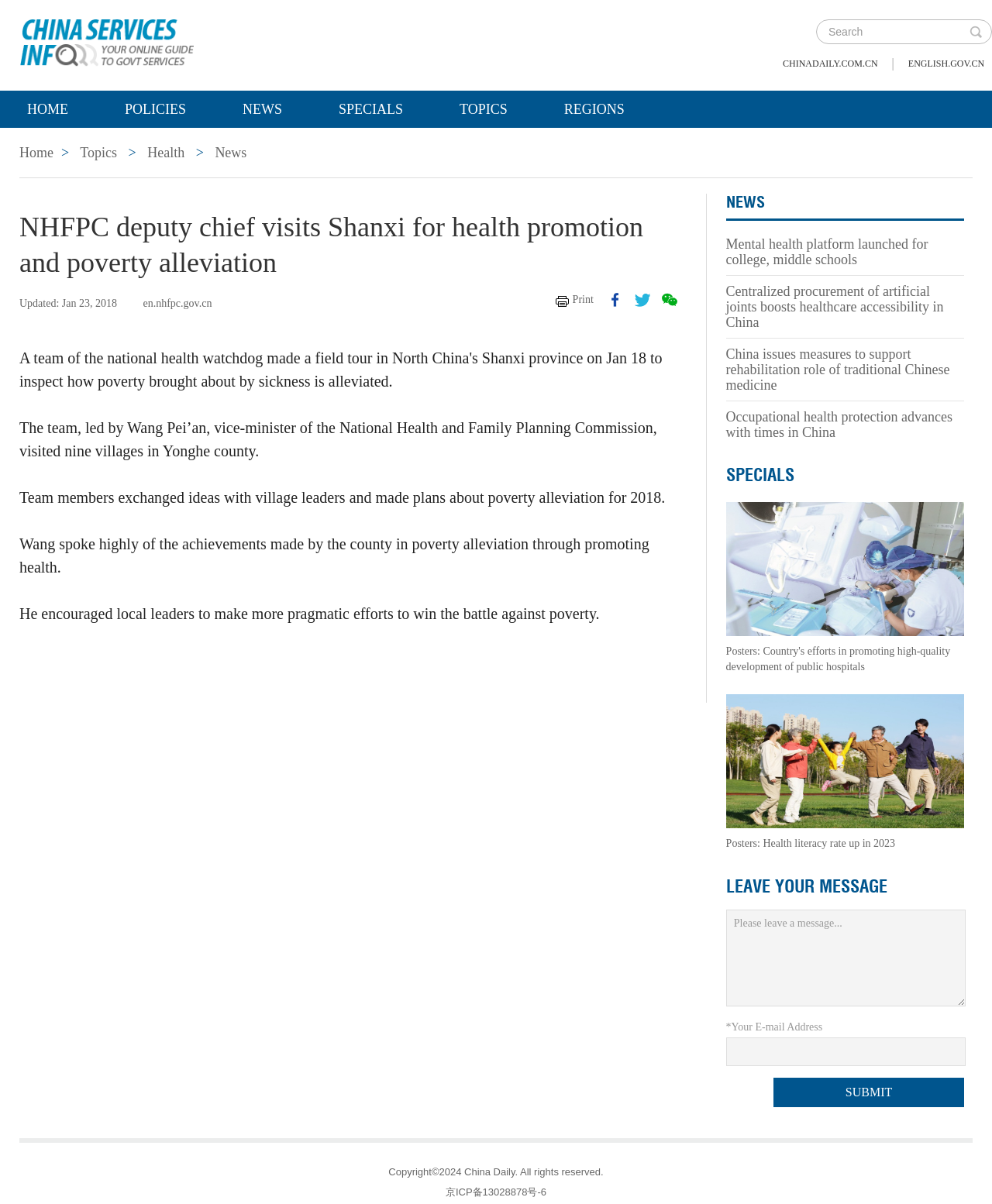Using the webpage screenshot, find the UI element described by name="keywords" placeholder="Search". Provide the bounding box coordinates in the format (top-left x, top-left y, bottom-right x, bottom-right y), ensuring all values are floating point numbers between 0 and 1.

[0.823, 0.017, 0.98, 0.036]